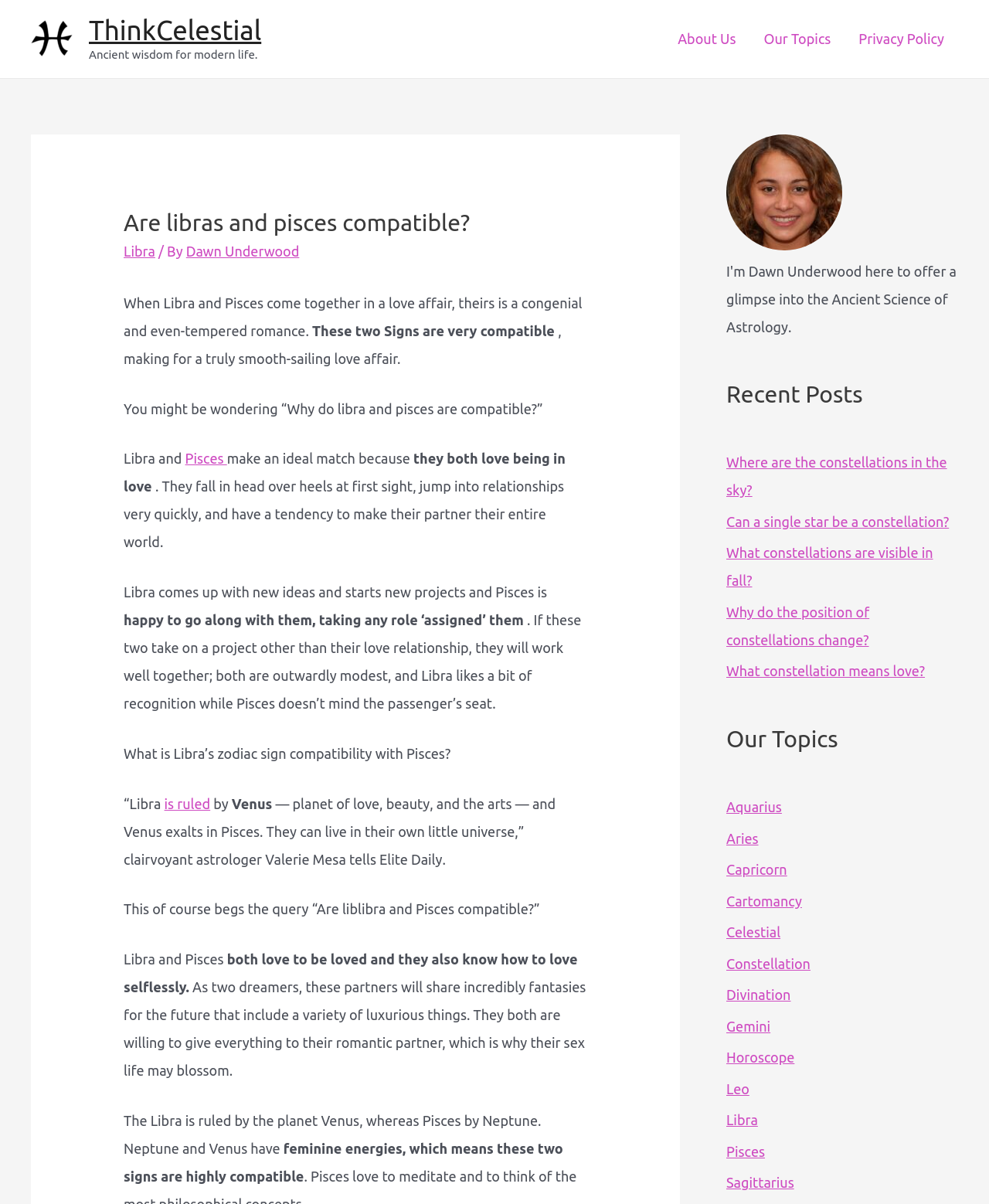Determine the bounding box coordinates of the clickable region to carry out the instruction: "Read the article about Libra and Pisces compatibility".

[0.125, 0.245, 0.589, 0.281]